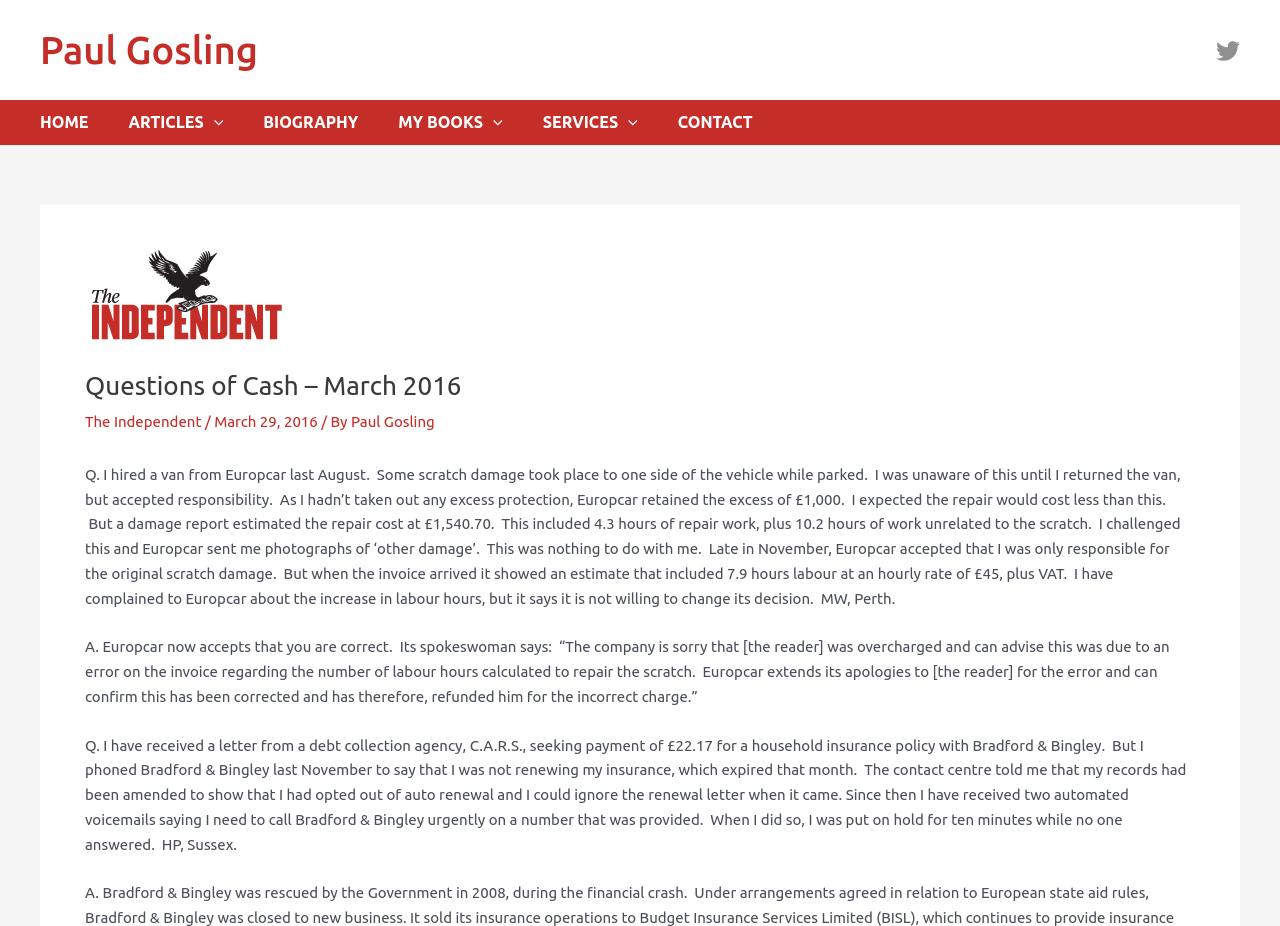Identify the bounding box coordinates for the UI element mentioned here: "My Books". Provide the coordinates as four float values between 0 and 1, i.e., [left, top, right, bottom].

[0.311, 0.108, 0.424, 0.157]